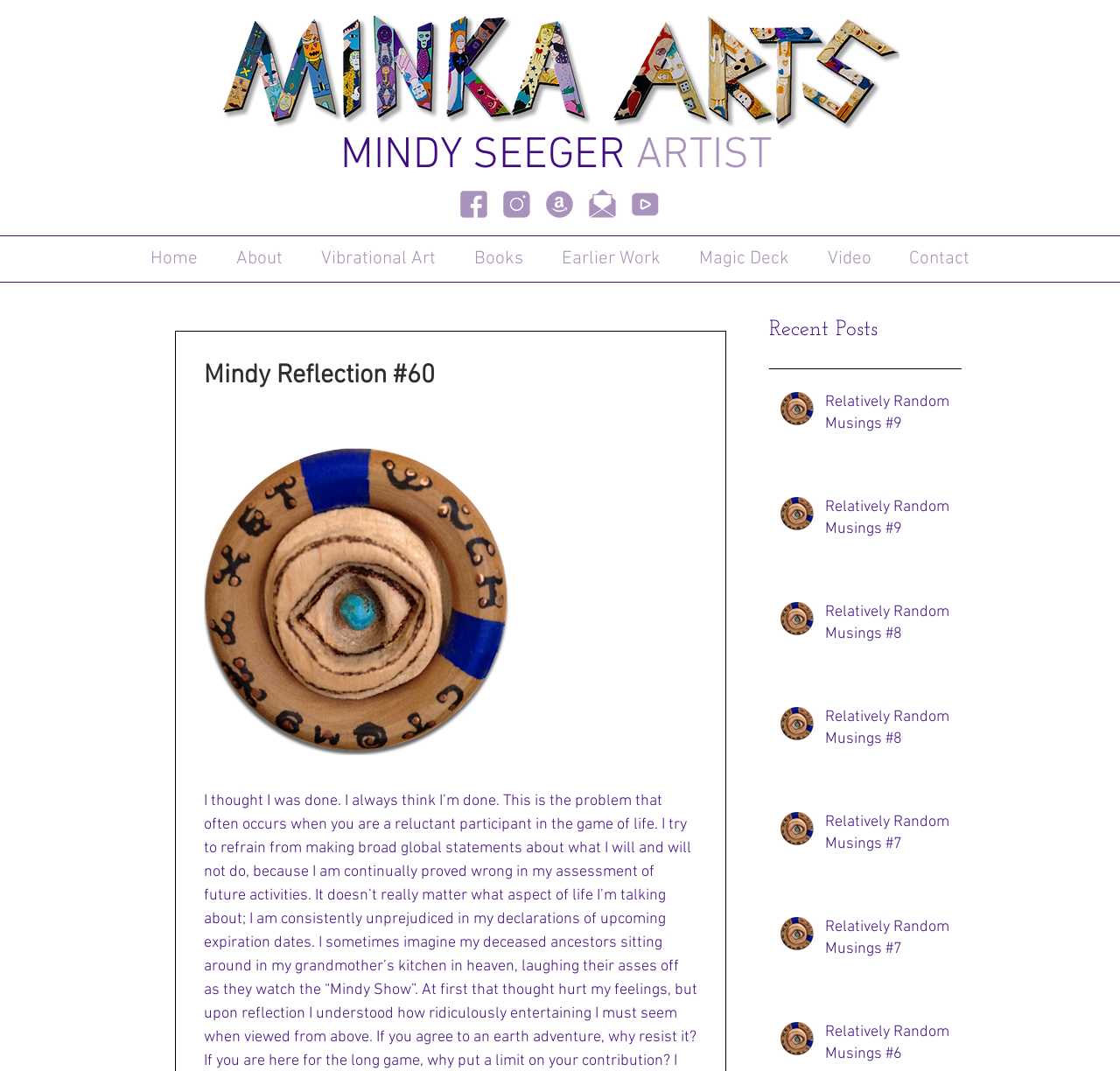Please determine the heading text of this webpage.

MINDY SEEGER ARTIST 